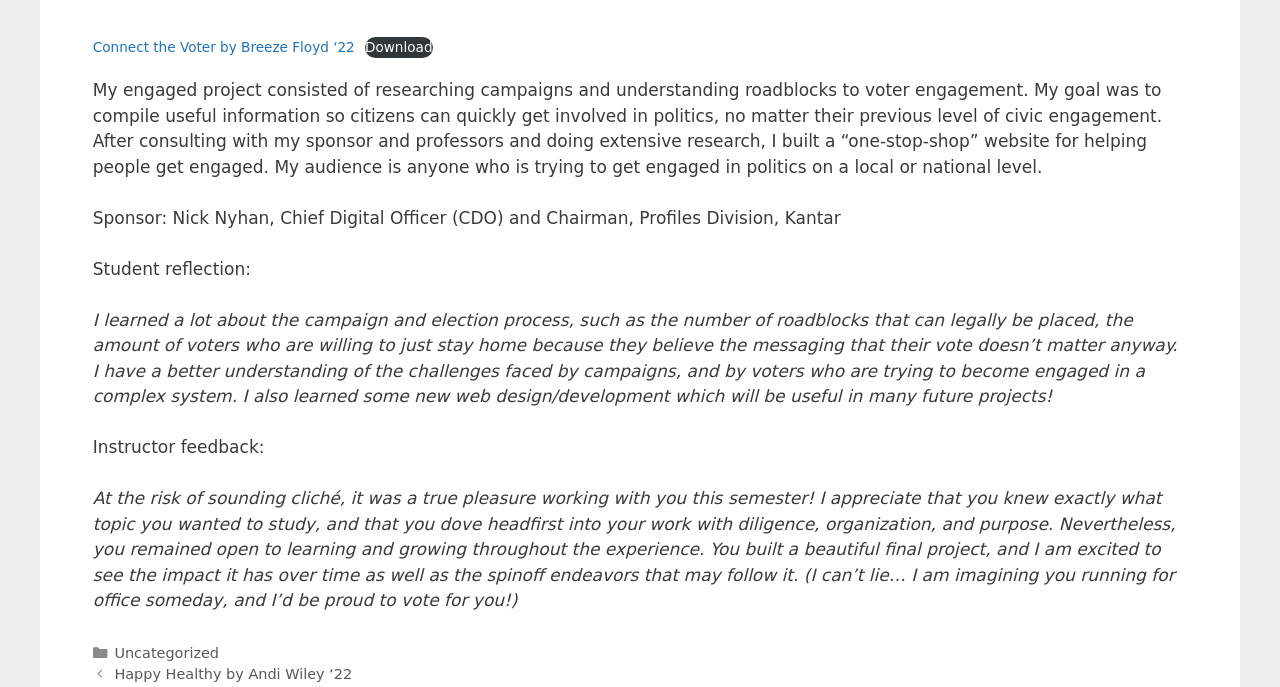Who is the instructor giving feedback?
Examine the screenshot and reply with a single word or phrase.

Not specified